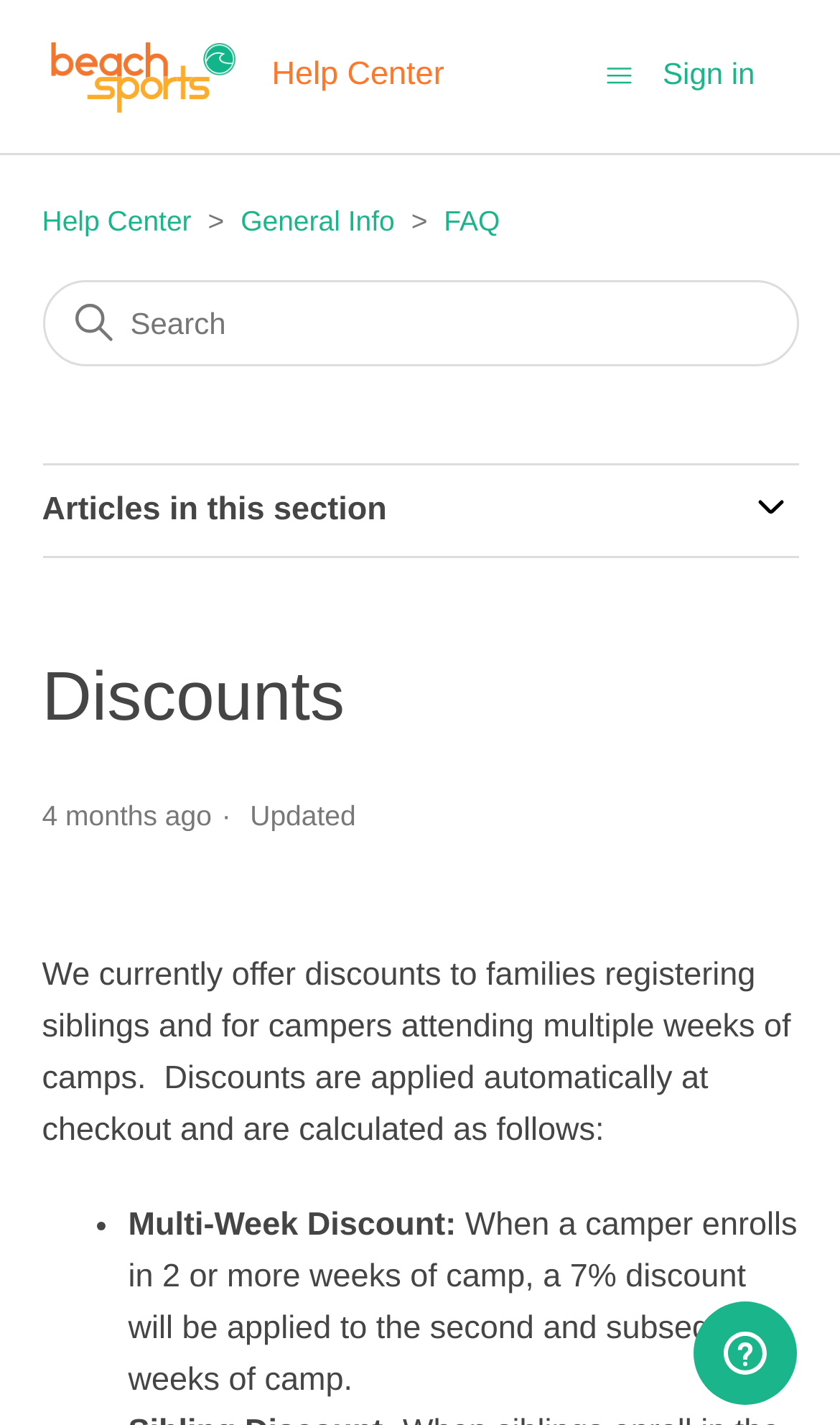Locate the bounding box coordinates of the item that should be clicked to fulfill the instruction: "View Articles in this section".

[0.886, 0.341, 0.95, 0.379]